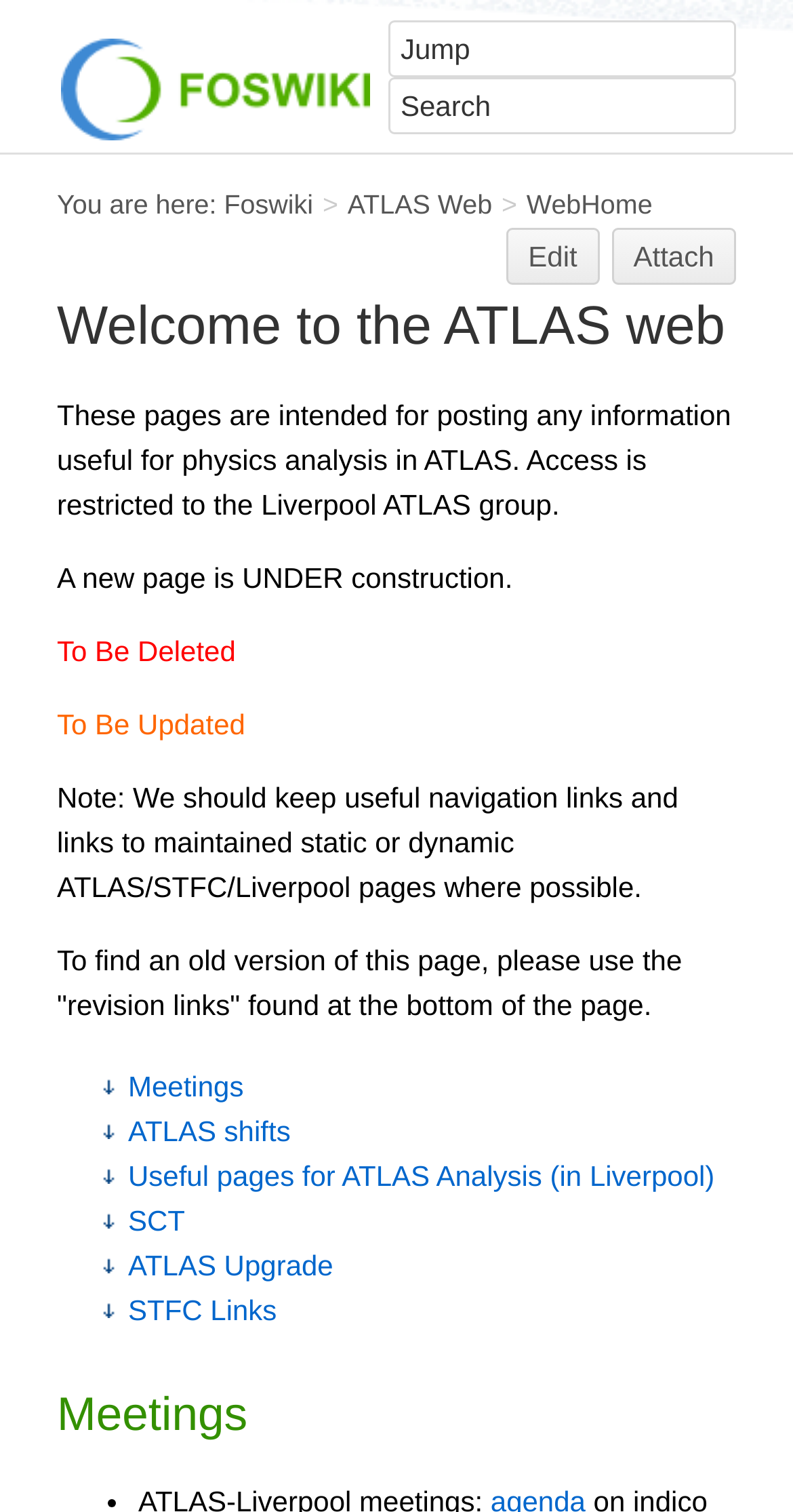Provide the bounding box coordinates for the area that should be clicked to complete the instruction: "Edit the current page".

[0.638, 0.151, 0.756, 0.188]